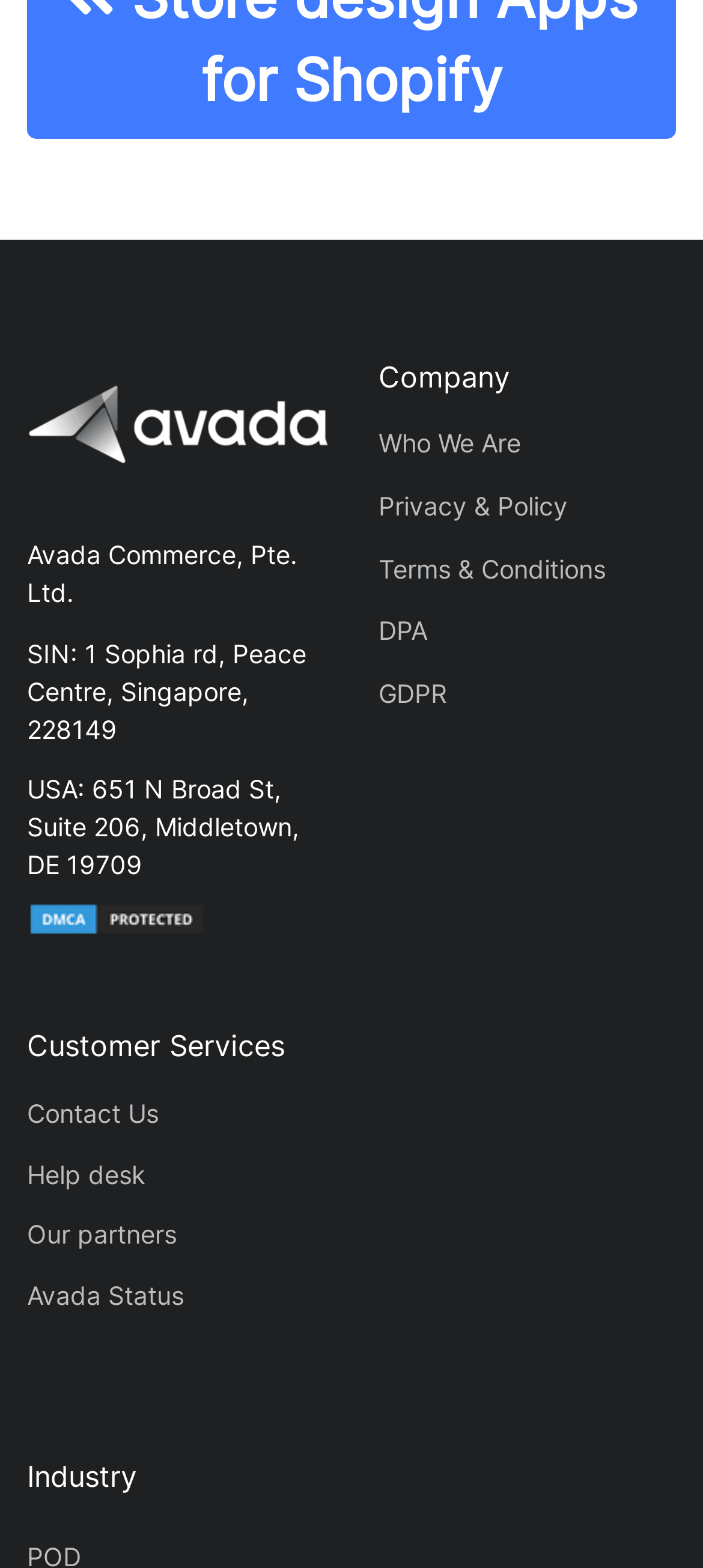What is the second address listed?
Please analyze the image and answer the question with as much detail as possible.

The second address listed is the USA address, which is written in a static text element 'USA: 651 N Broad St, Suite 206, Middletown, DE 19709'. This address is located below the Singapore address.